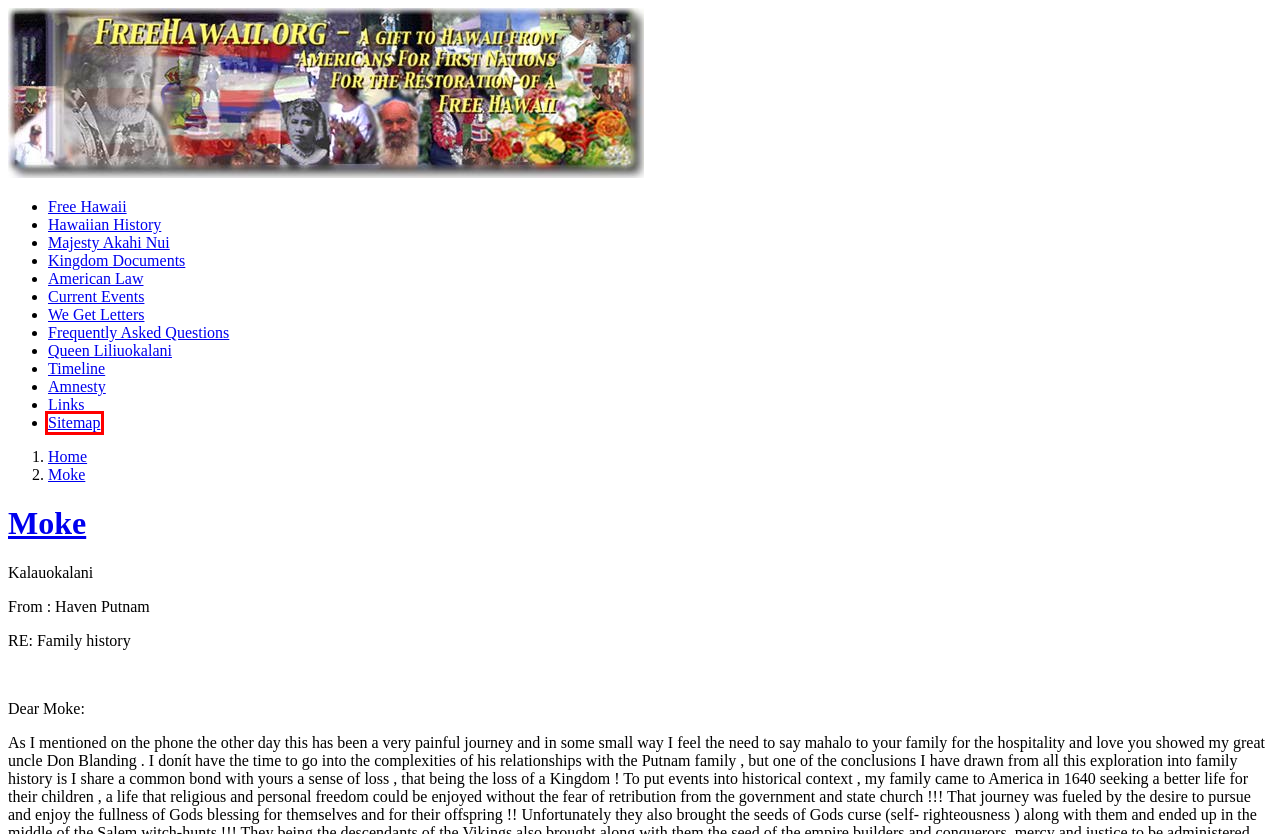Look at the screenshot of a webpage where a red rectangle bounding box is present. Choose the webpage description that best describes the new webpage after clicking the element inside the red bounding box. Here are the candidates:
A. Amnesty –  Free Hawaii
B. Hawaiian History –  Free Hawaii
C. Current Events –  Free Hawaii
D. Sitemap –  Free Hawaii
E. American Law –  Free Hawaii
F. Timeline –  Free Hawaii
G. We Get Letters –  Free Hawaii
H. Frequently Asked Questions –  Free Hawaii

D